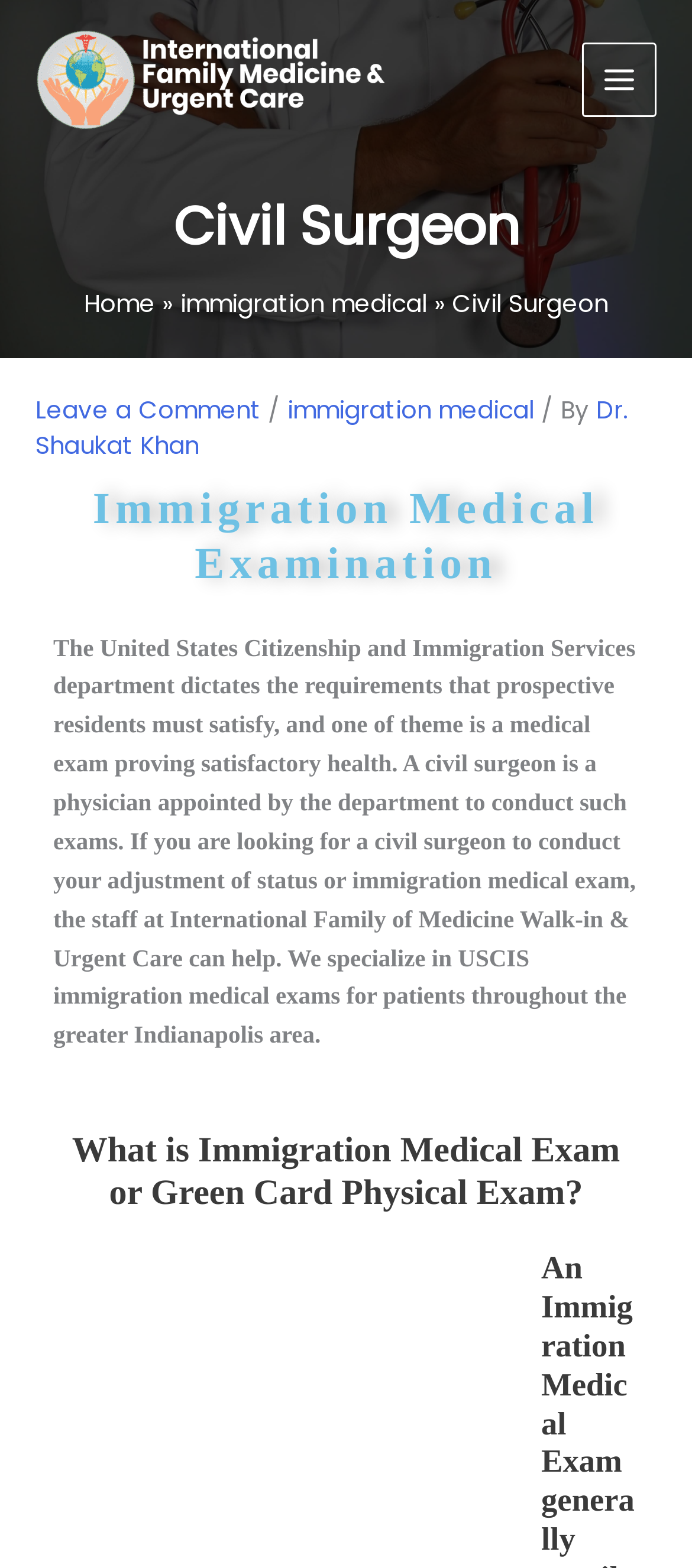Please use the details from the image to answer the following question comprehensively:
What is the medical exam required for?

The webpage explains that the medical exam is required for adjustment of status or immigration, as stated in the paragraph that describes the role of a civil surgeon and the services offered by the medical facility.